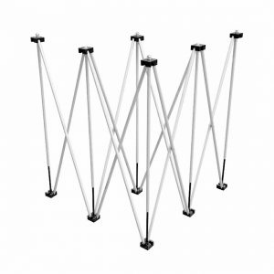Describe the image thoroughly.

The image showcases a folding stage riser, highlighted by its sturdy and portable design. The riser is composed of multiple extending legs, enabling it to easily transition from a collapsed state to a fully extended form. Its metallic structure is complemented by black rubber feet, providing stability on various surfaces. This versatile equipment is ideal for temporary stages, catering to events such as concerts, presentations, and performances. The folding feature allows for convenient transportation and setup, making it a preferred choice for both professional and amateur use in staging and events.